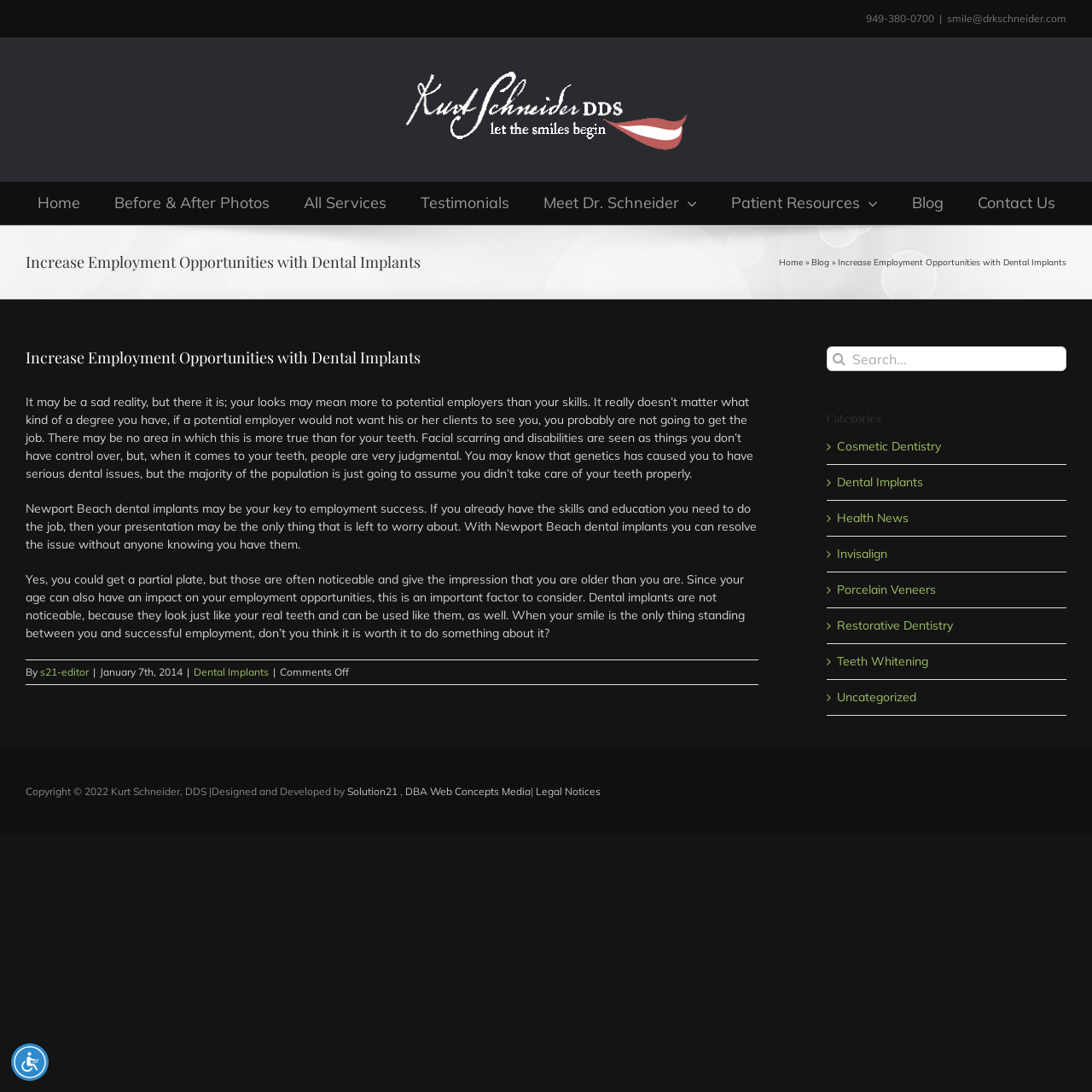Summarize the webpage with intricate details.

This webpage is about dental implants and their impact on employment opportunities. At the top, there is a navigation menu with links to various sections of the website, including "Home", "Before & After Photos", "All Services", "Testimonials", "Meet Dr. Schneider", "Patient Resources", "Blog", and "Contact Us". Below the navigation menu, there is a heading that reads "Increase Employment Opportunities with Dental Implants".

On the left side of the page, there is a main article section that takes up most of the page's width. The article discusses how one's appearance, including their teeth, can affect their chances of getting hired. It explains that dental implants can be a solution to this problem, as they are not noticeable and can improve one's smile.

To the right of the article, there is a complementary section that contains a search bar, a list of categories, and a copyright notice at the bottom. The categories include "Cosmetic Dentistry", "Dental Implants", "Health News", "Invisalign", "Porcelain Veneers", "Restorative Dentistry", "Teeth Whitening", and "Uncategorized".

At the very top of the page, there is a phone number and an email address, as well as a logo for "Kurt Schneider, DDS". There is also a button to access the accessibility menu. At the very bottom of the page, there is a link to go back to the top of the page.